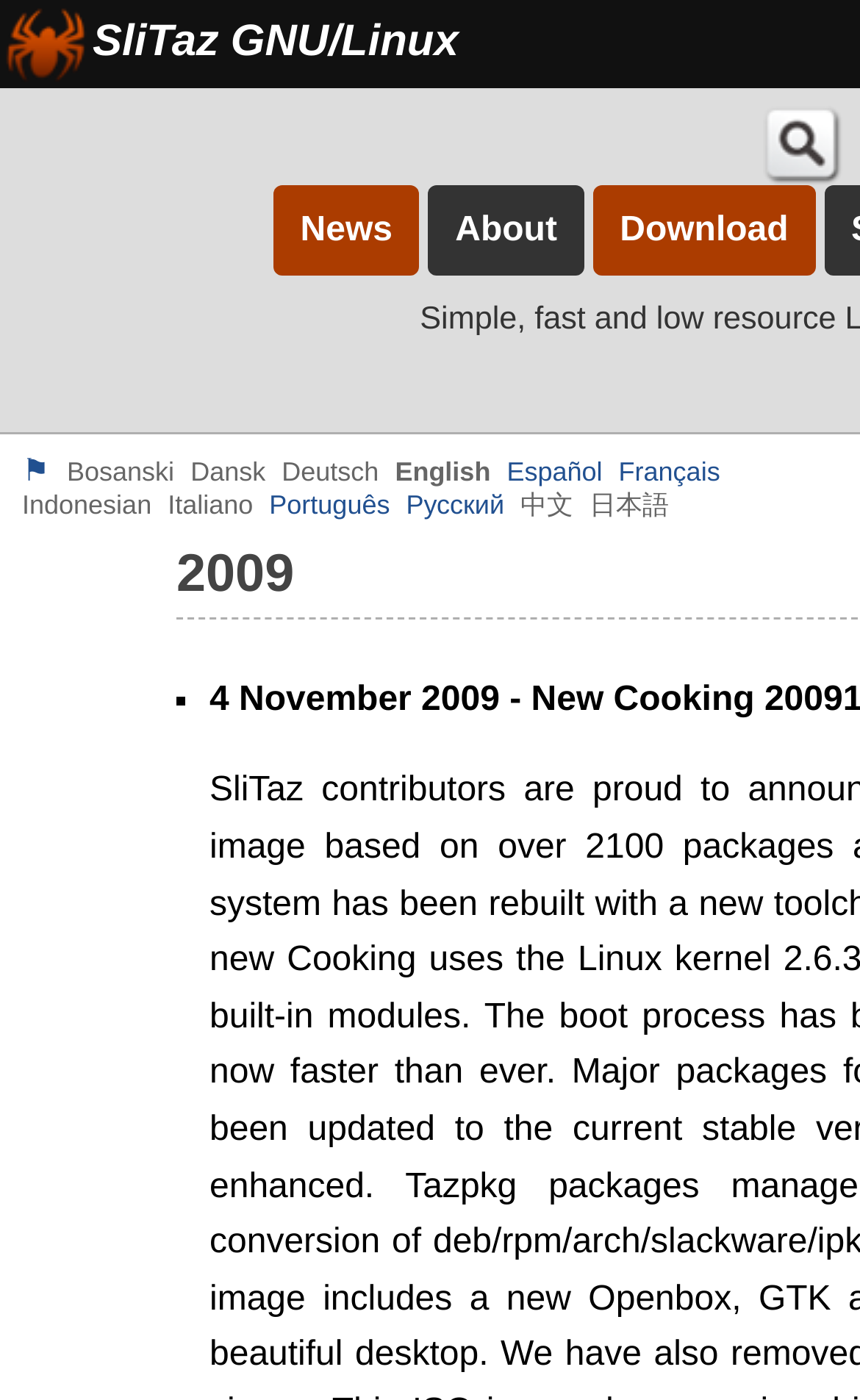What is the purpose of the search icon?
Please answer the question as detailed as possible based on the image.

The search icon, represented by a magnifying glass, is located at the top right corner of the webpage, and its purpose is to allow users to search for content on the website.